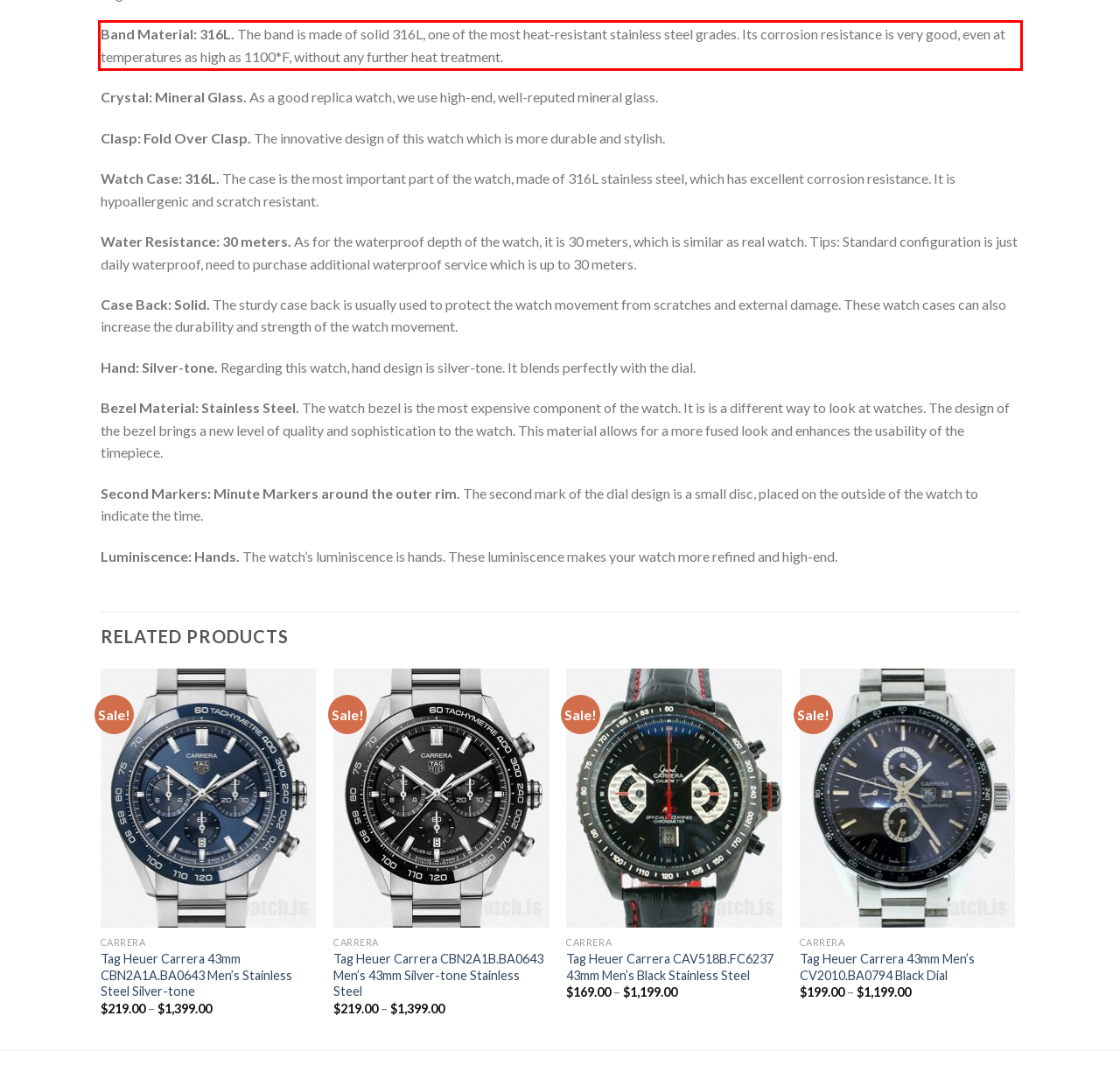Examine the webpage screenshot and use OCR to recognize and output the text within the red bounding box.

Band Material: 316L. The band is made of solid 316L, one of the most heat-resistant stainless steel grades. Its corrosion resistance is very good, even at temperatures as high as 1100*F, without any further heat treatment.